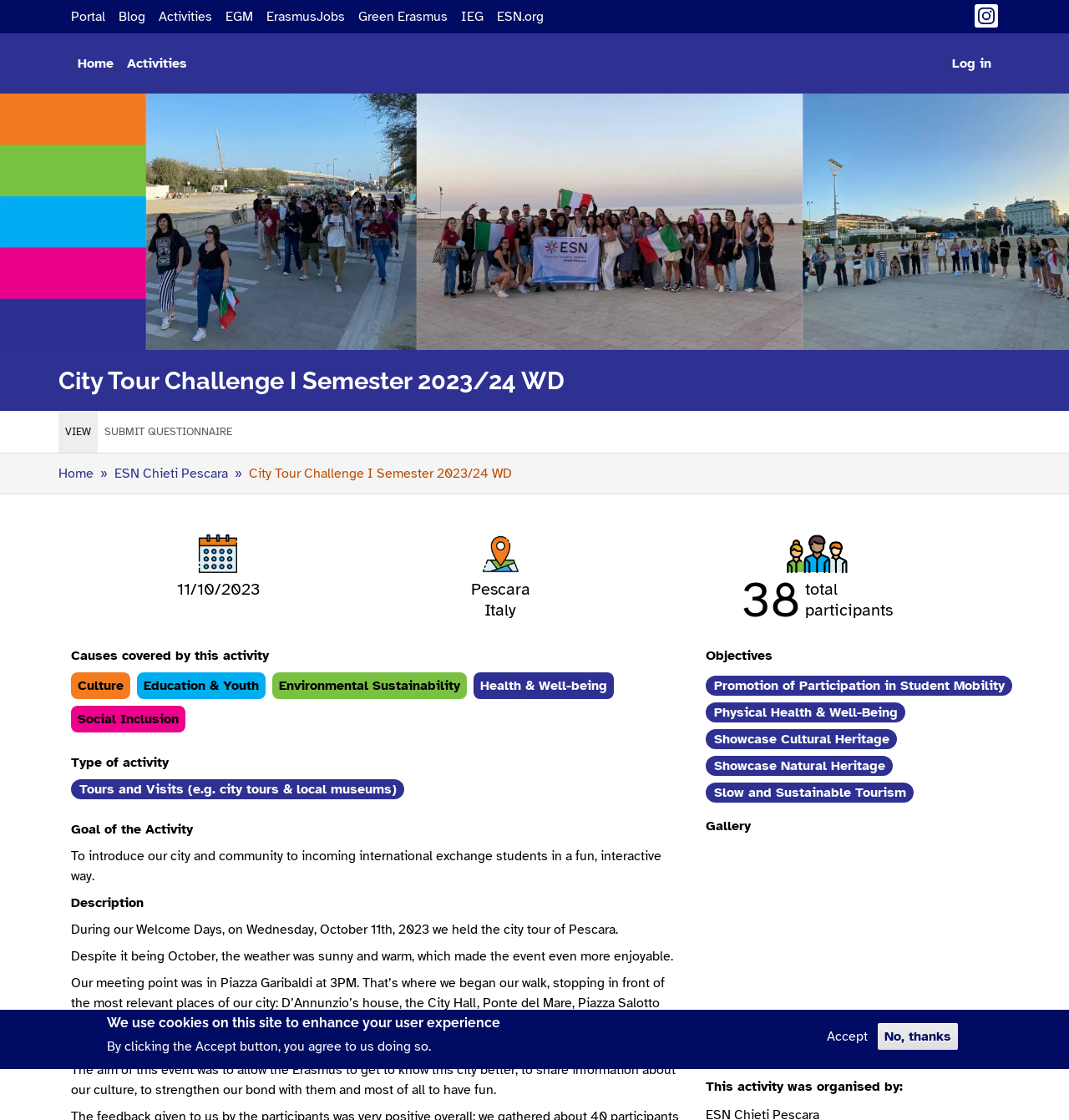Please find the bounding box coordinates of the element that you should click to achieve the following instruction: "Click the 'Activities' link". The coordinates should be presented as four float numbers between 0 and 1: [left, top, right, bottom].

[0.112, 0.042, 0.181, 0.072]